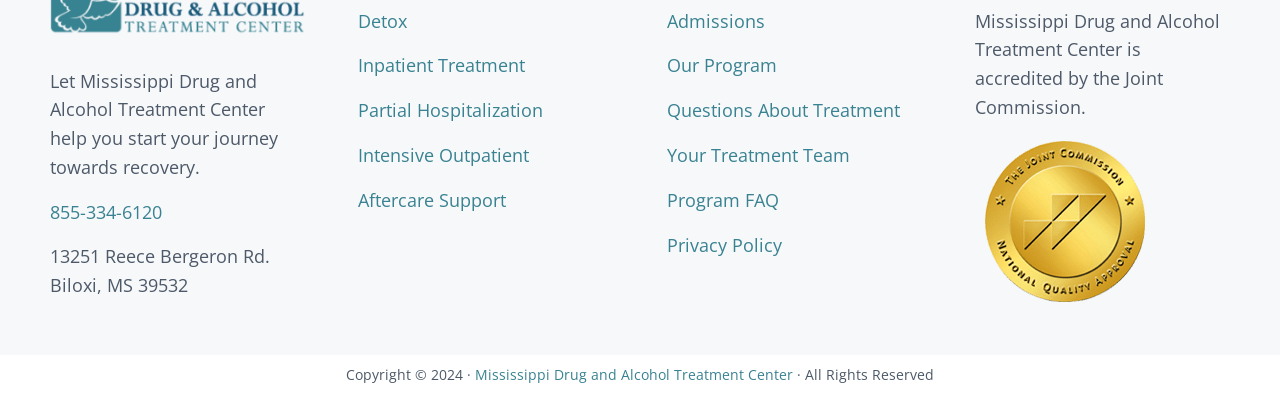Please predict the bounding box coordinates of the element's region where a click is necessary to complete the following instruction: "Go to the treatment center's homepage". The coordinates should be represented by four float numbers between 0 and 1, i.e., [left, top, right, bottom].

[0.371, 0.923, 0.62, 0.971]